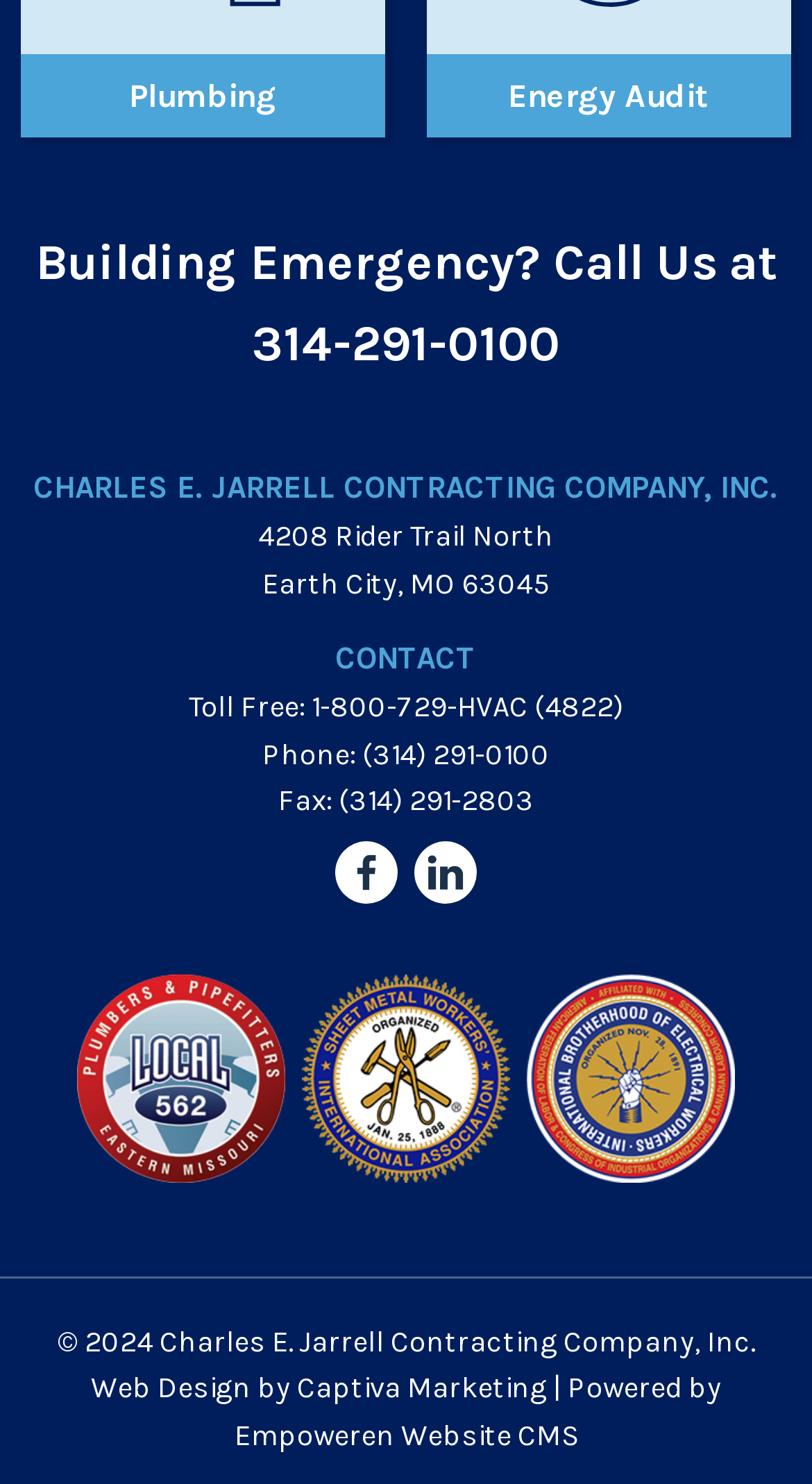Find the bounding box of the UI element described as: "Web Design by Captiva Marketing". The bounding box coordinates should be given as four float values between 0 and 1, i.e., [left, top, right, bottom].

[0.112, 0.924, 0.673, 0.948]